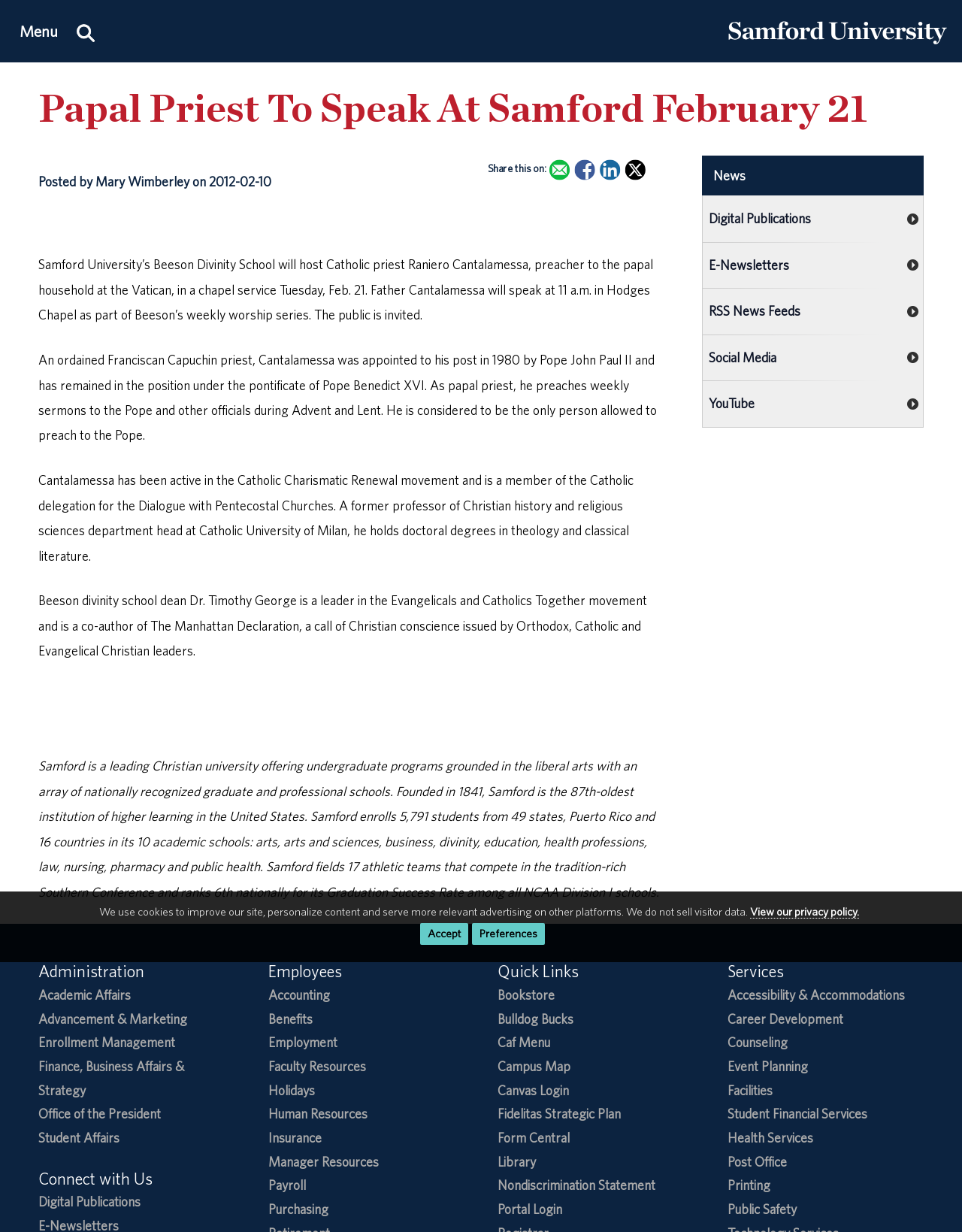Provide the bounding box coordinates for the UI element that is described as: "Office of the President".

[0.04, 0.898, 0.167, 0.91]